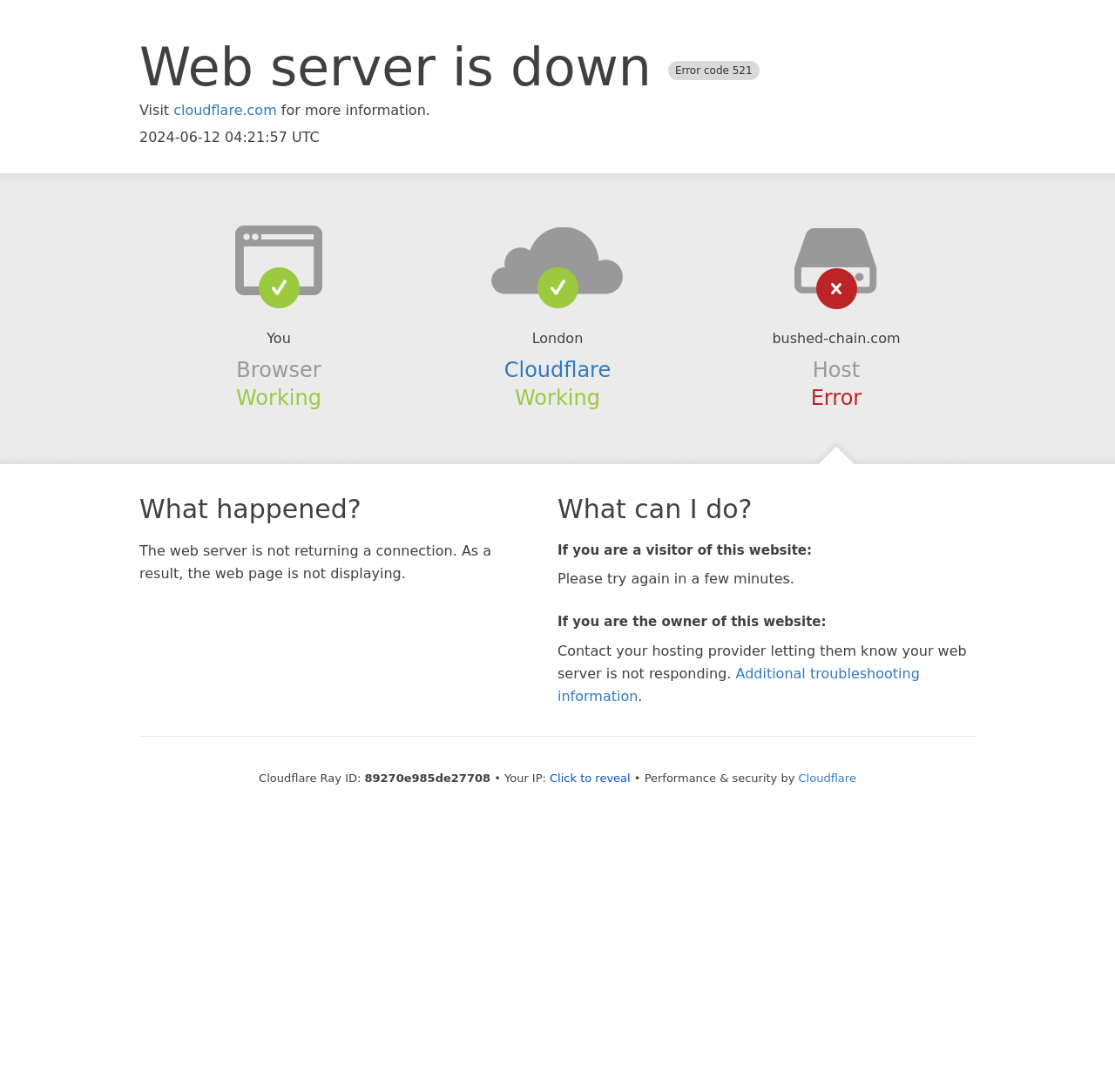Give an in-depth explanation of the webpage layout and content.

The webpage appears to be an error page, indicating that the web server is down with an error code of 521. At the top of the page, there is a heading that displays the error message "Web server is down Error code 521". Below this heading, there is a link to "cloudflare.com" with a brief description "Visit for more information".

On the left side of the page, there are several sections with headings, including "Browser", "Cloudflare", and "Host". Each section contains brief information about the status of the corresponding component, with "Working" or "Error" indicators.

In the middle of the page, there is a section with a heading "What happened?" that explains the error in more detail. Below this, there are two sections with headings "What can I do?" and "If you are a visitor of this website:", which provide guidance on how to proceed. The page also includes a section with a heading "If you are the owner of this website:" that provides instructions for the website owner.

At the bottom of the page, there is a section with technical information, including the Cloudflare Ray ID and the user's IP address, which can be revealed by clicking a button. The page also includes a link to "Additional troubleshooting information" and a mention of "Performance & security by Cloudflare".